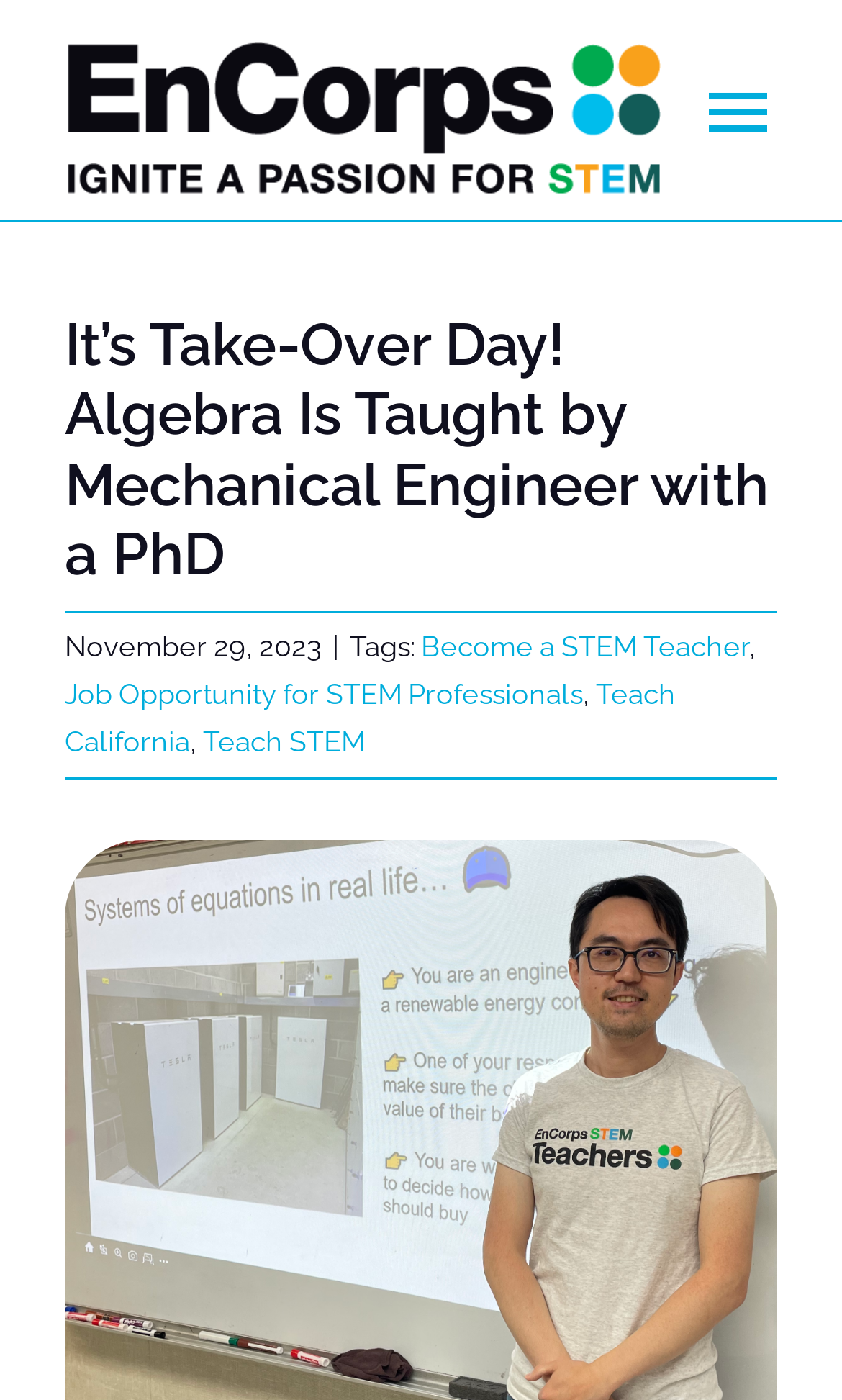Can you show the bounding box coordinates of the region to click on to complete the task described in the instruction: "Open submenu of About"?

[0.821, 0.132, 1.0, 0.197]